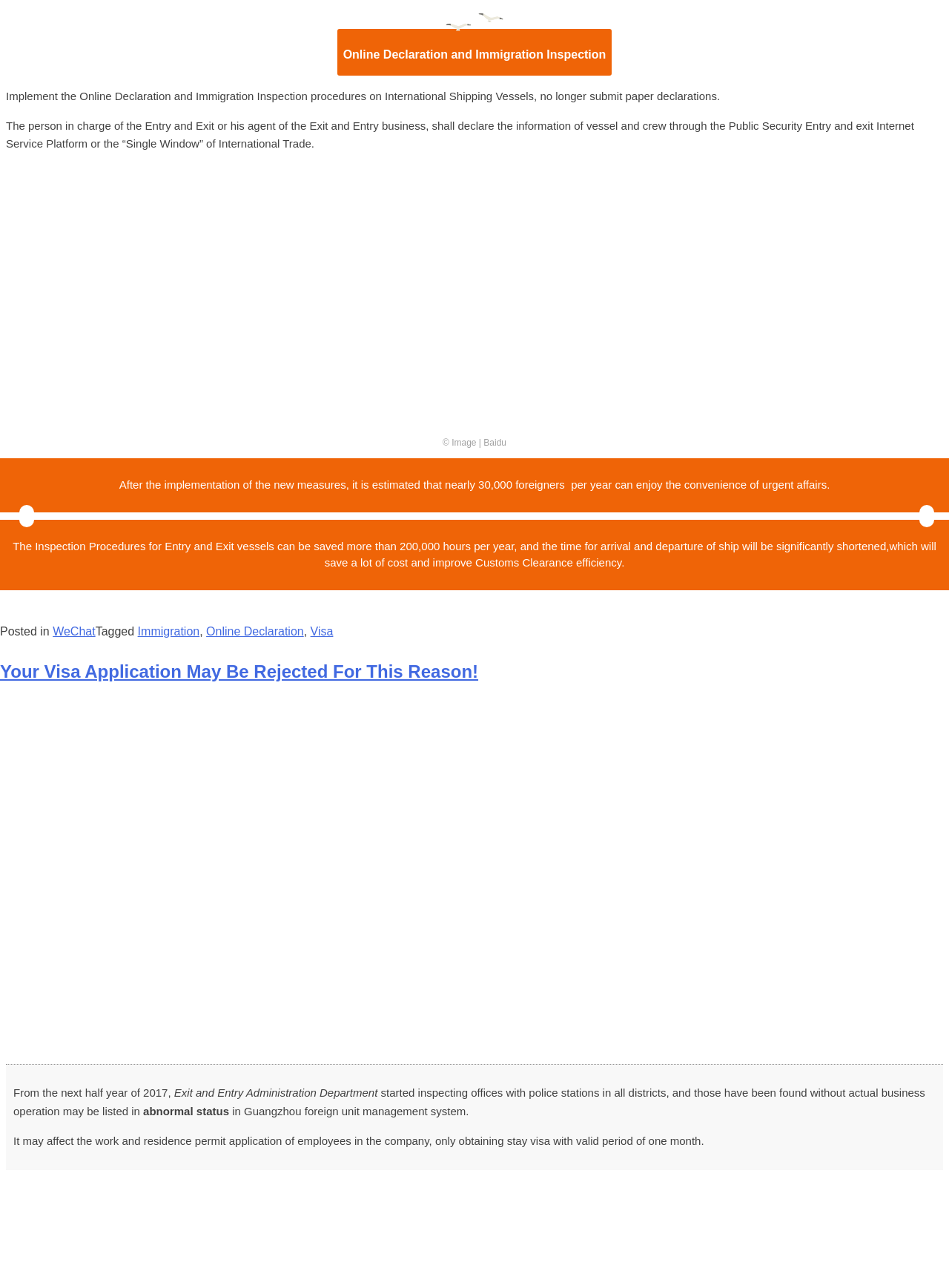Answer the question with a brief word or phrase:
What is the topic of the article?

China's Exit & Entry